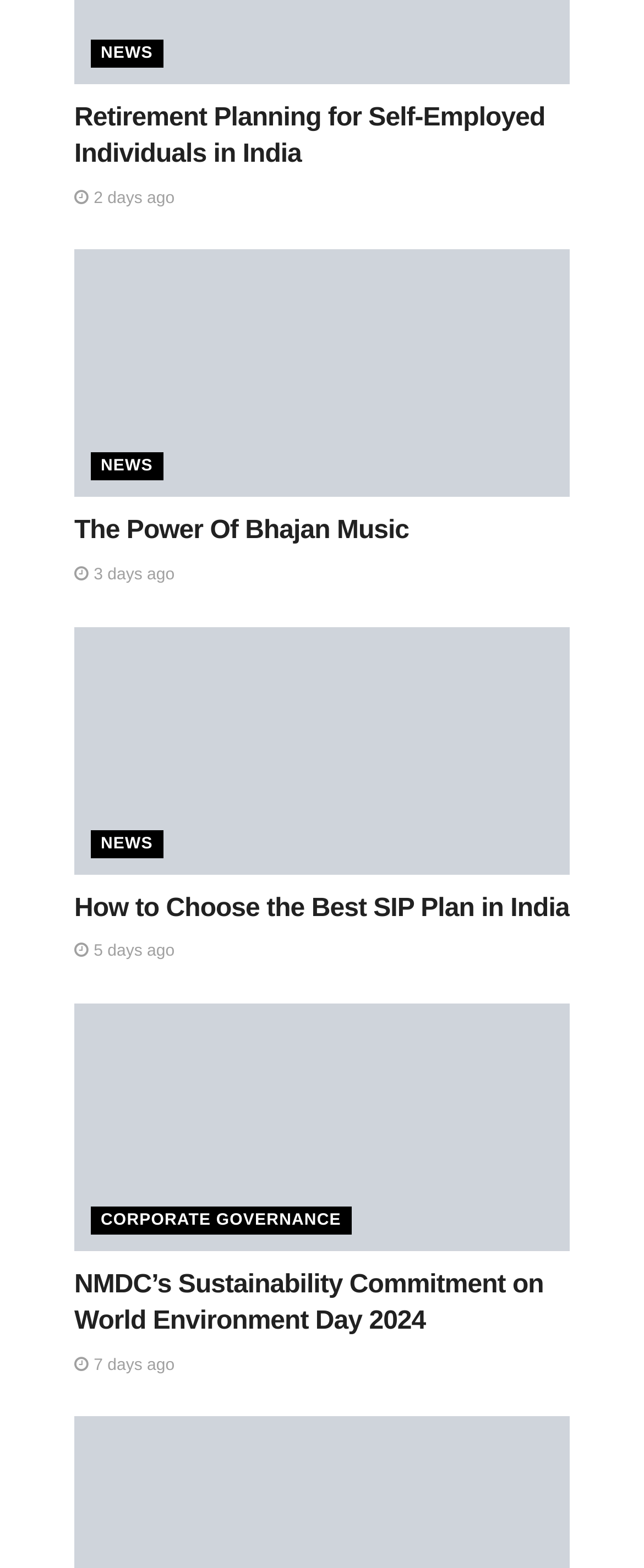Can you pinpoint the bounding box coordinates for the clickable element required for this instruction: "Read about NMDC's sustainability commitment"? The coordinates should be four float numbers between 0 and 1, i.e., [left, top, right, bottom].

[0.115, 0.808, 0.885, 0.855]